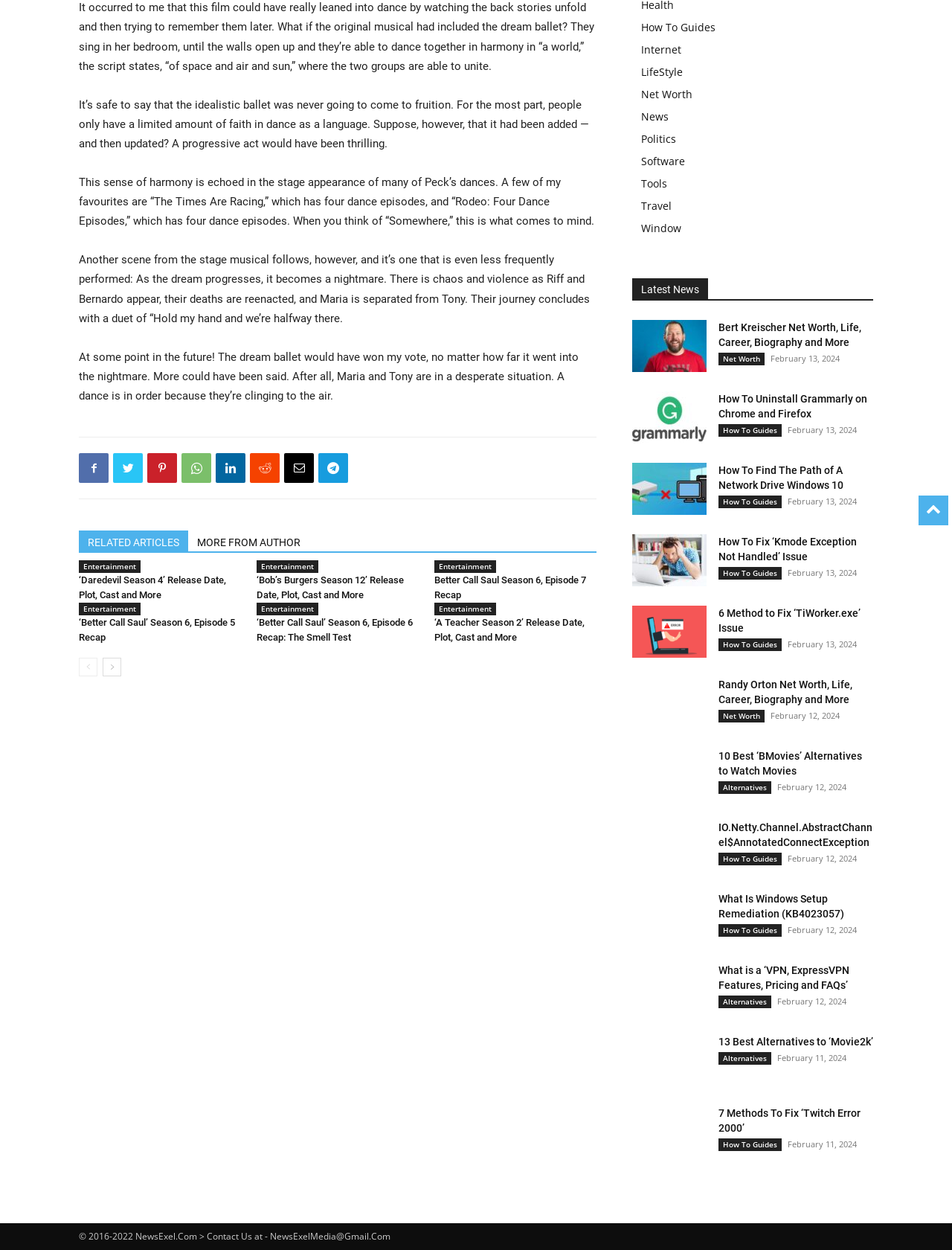Locate the bounding box coordinates for the element described below: "title="13 Best Alternatives to ‘Movie2k’"". The coordinates must be four float values between 0 and 1, formatted as [left, top, right, bottom].

[0.664, 0.827, 0.742, 0.869]